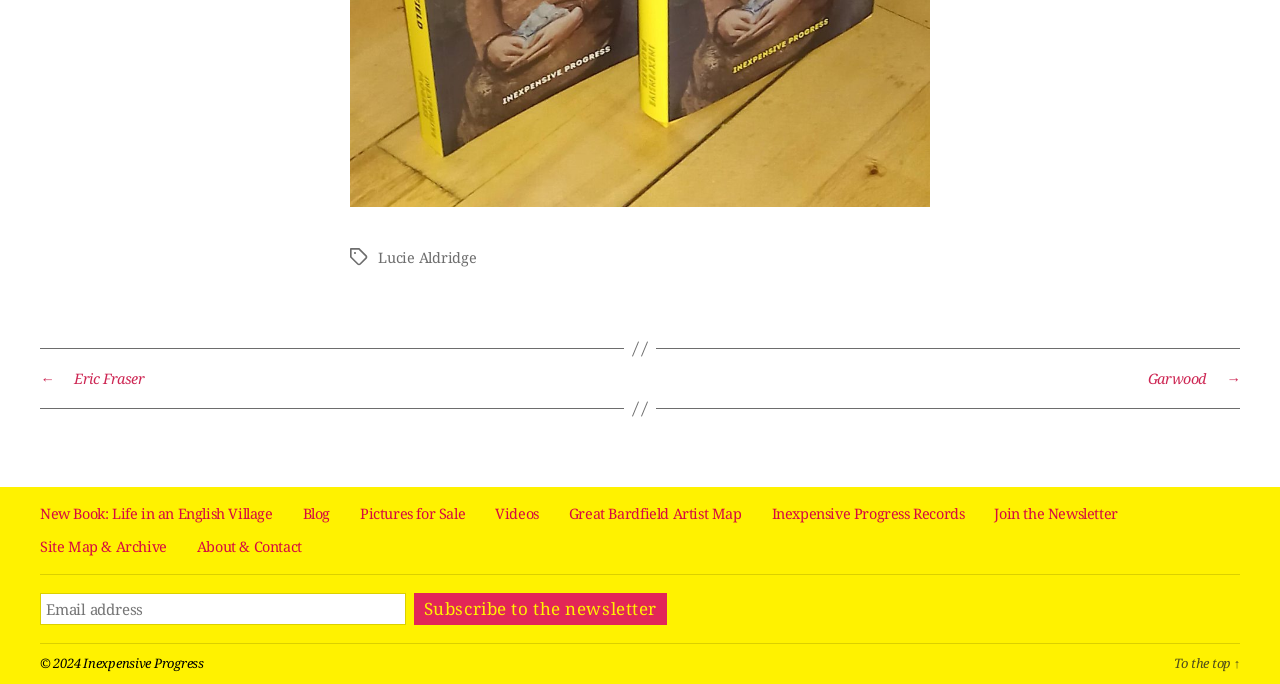Can you find the bounding box coordinates of the area I should click to execute the following instruction: "Visit the 'Blog' page"?

[0.236, 0.737, 0.258, 0.765]